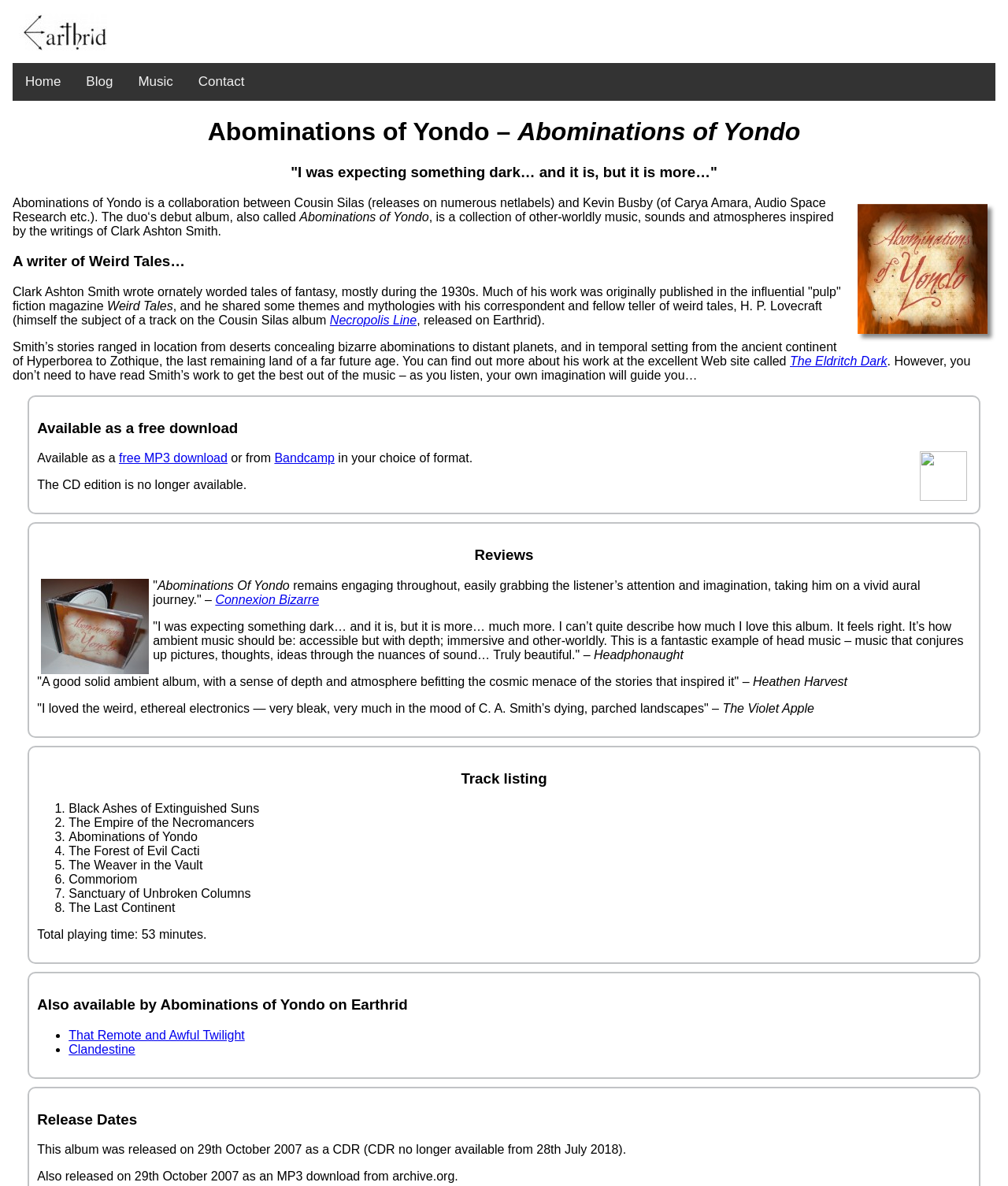Answer the following in one word or a short phrase: 
What is the name of the website where the album was also released?

archive.org